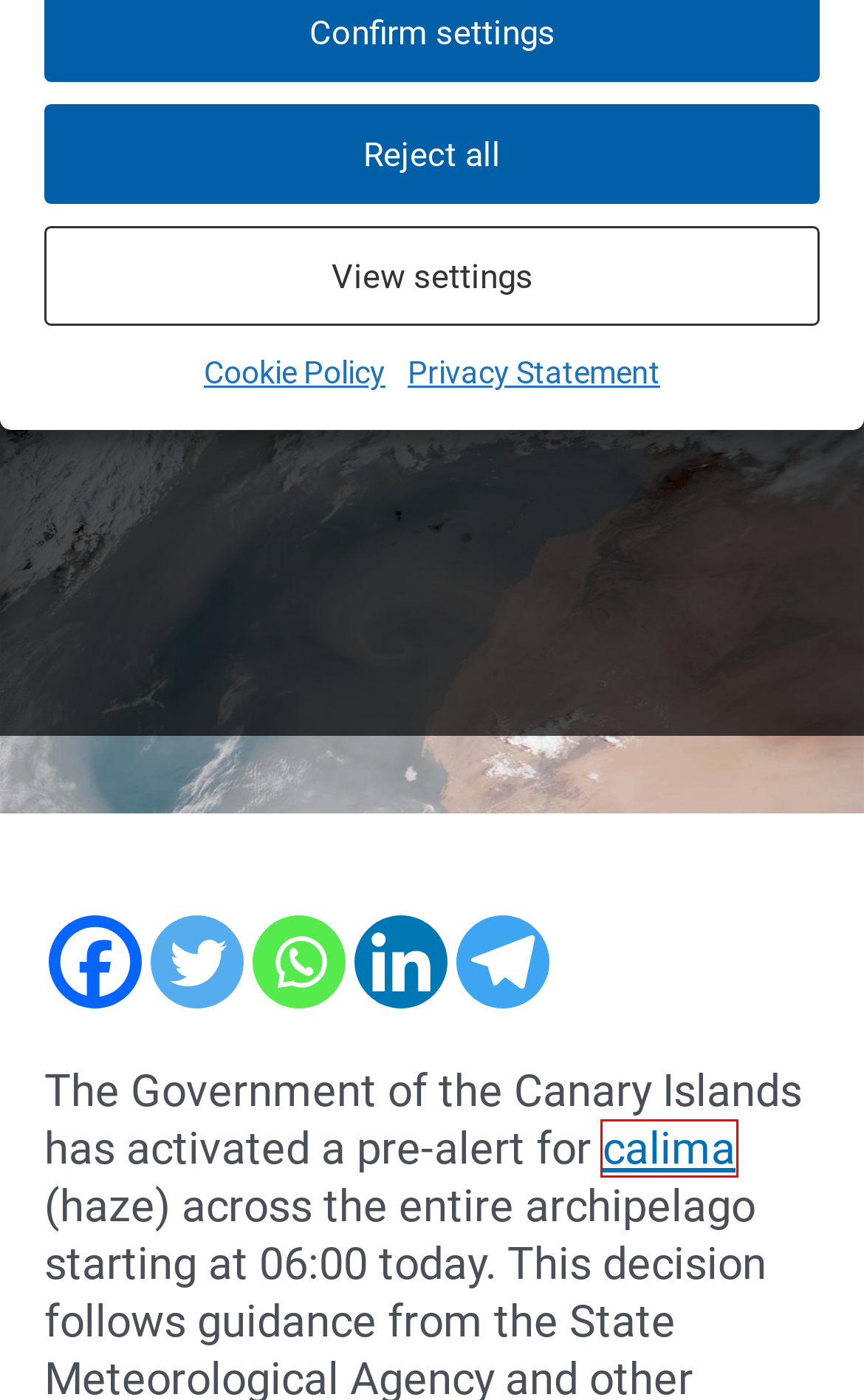You have a screenshot of a webpage with a red rectangle bounding box around a UI element. Choose the best description that matches the new page after clicking the element within the bounding box. The candidate descriptions are:
A. Canary Islands - DA News
B. Economy - DA News
C. Privacy Statement (UE) - DA News
D. Calima intensifies in the Canary Islands
E. Cookie Policy - DA News
F. Portada - Atlántico Televisión
G. DA News - Online-Nachrichten
H. Contact us - DA News

D